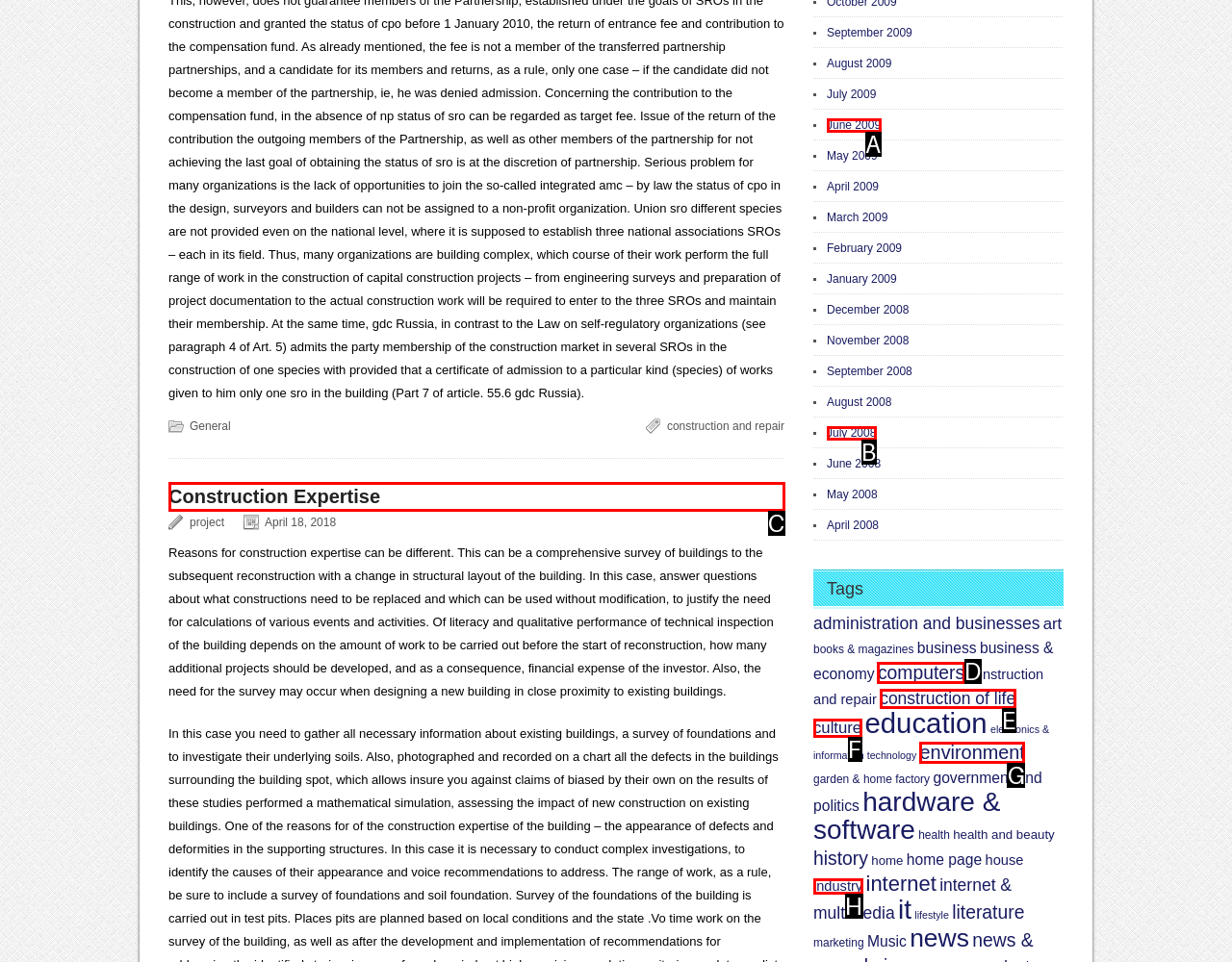To complete the instruction: Enter first name, which HTML element should be clicked?
Respond with the option's letter from the provided choices.

None